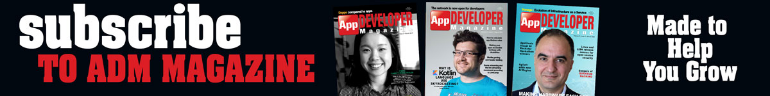What is the mission of the magazine?
Based on the screenshot, respond with a single word or phrase.

To provide valuable insights and resources